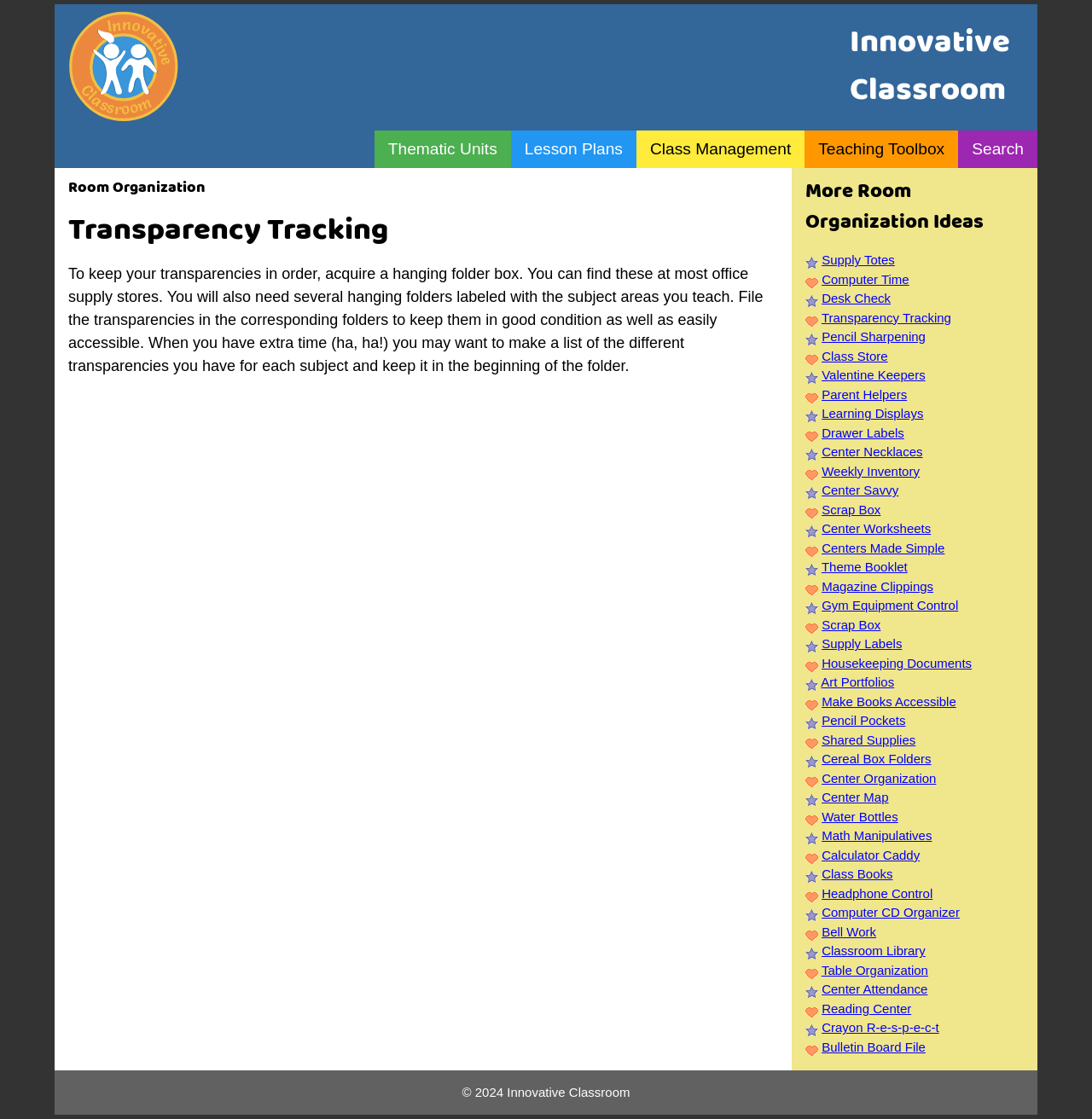From the webpage screenshot, identify the region described by Supply Labels. Provide the bounding box coordinates as (top-left x, top-left y, bottom-right x, bottom-right y), with each value being a floating point number between 0 and 1.

[0.752, 0.569, 0.826, 0.582]